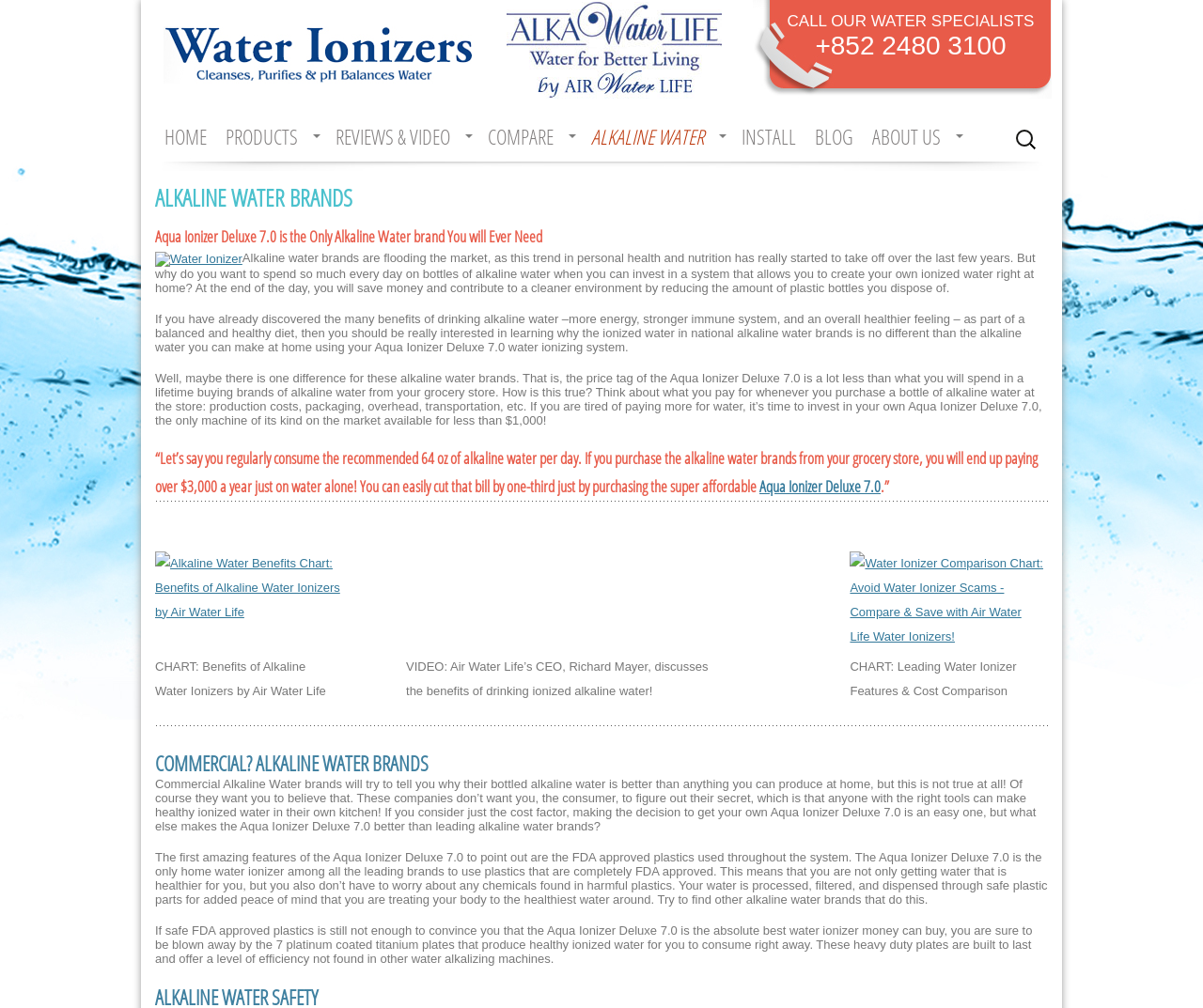Describe every aspect of the webpage comprehensively.

The webpage is about Alkaline Water Brands, specifically promoting the Aqua Ionizer Deluxe 7.0. At the top, there is a logo and a link to "Alka Water Life" on the left, and another link on the right. Below this, there is a call-to-action to "CALL OUR WATER SPECIALISTS" with a phone number. 

On the top navigation bar, there are links to "HOME", "PRODUCTS", "REVIEWS & VIDEO", "COMPARE", "ALKALINE WATER", "INSTALL", "BLOG", and "ABOUT US". On the right side of the navigation bar, there is a search box.

The main content of the webpage is divided into sections. The first section has a heading "ALKALINE WATER BRANDS" and discusses the benefits of using an alkaline water ionizer at home instead of buying bottled alkaline water. There is a link to "Water Ionizer" and an image of the product.

The next section has a heading "Aqua Ionizer Deluxe 7.0 is the Only Alkaline Water brand You will Ever Need" and provides more information about the benefits of using the Aqua Ionizer Deluxe 7.0. There are several paragraphs of text explaining the advantages of this product, including saving money and reducing plastic waste.

Below this, there is a section with a heading "“Let’s say you regularly consume the recommended 64 oz of alkaline water per day...”" which provides a quote about the cost savings of using the Aqua Ionizer Deluxe 7.0. There is also a link to "Aqua Ionizer Deluxe 7.0" and a separator line.

The next section has a table with two rows, each containing four cells. The cells contain links to "Alkaline Water Benefits Chart" and "Water Ionizer Comparison Chart", along with images.

The final section has a heading "COMMERCIAL? ALKALINE WATER BRANDS" and discusses the benefits of using the Aqua Ionizer Deluxe 7.0 over commercial alkaline water brands. There are several paragraphs of text explaining the advantages of this product, including the use of FDA-approved plastics and the efficiency of the platinum-coated titanium plates.